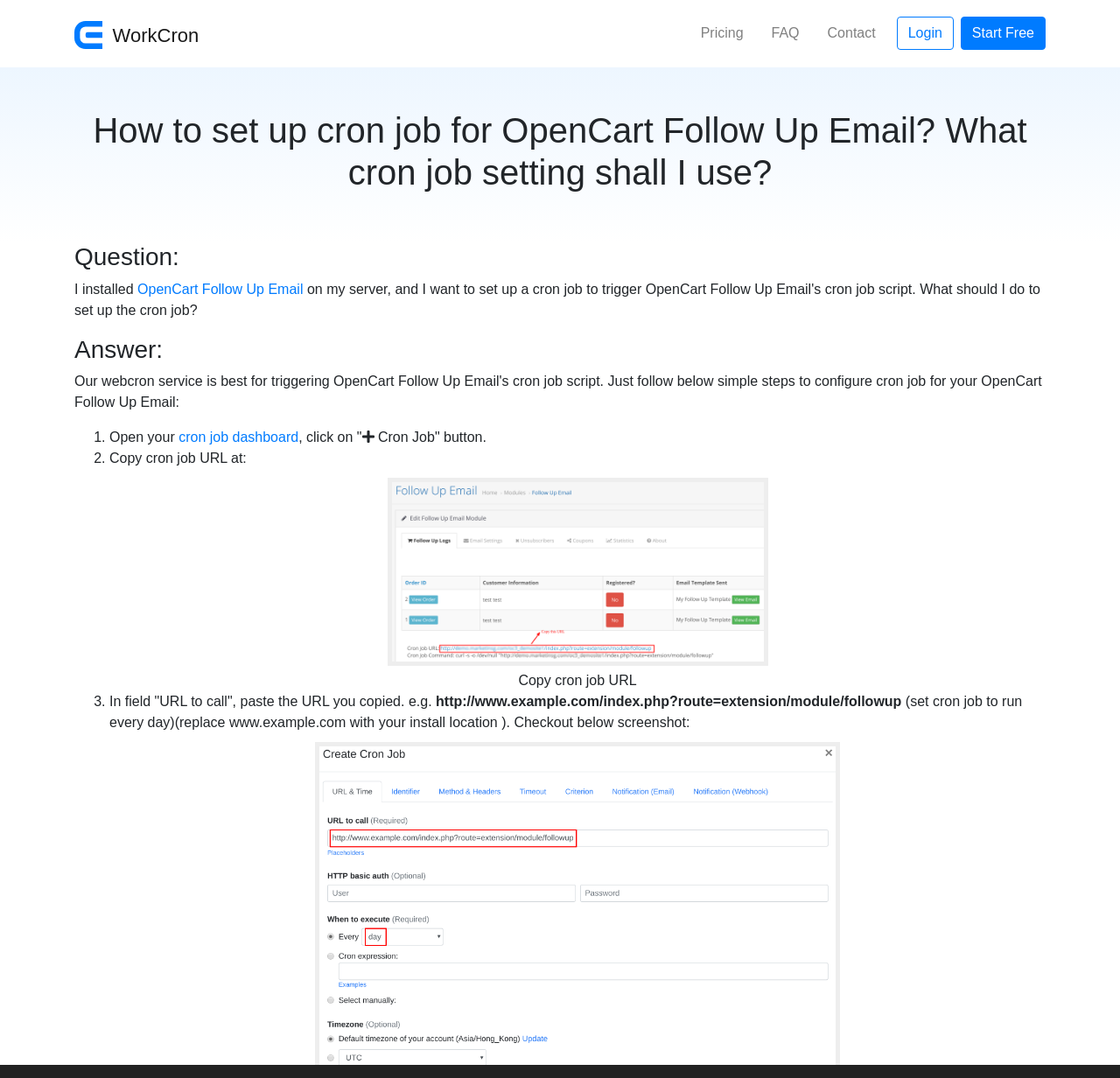Determine the bounding box coordinates of the element that should be clicked to execute the following command: "Go to Pricing".

[0.613, 0.015, 0.676, 0.047]